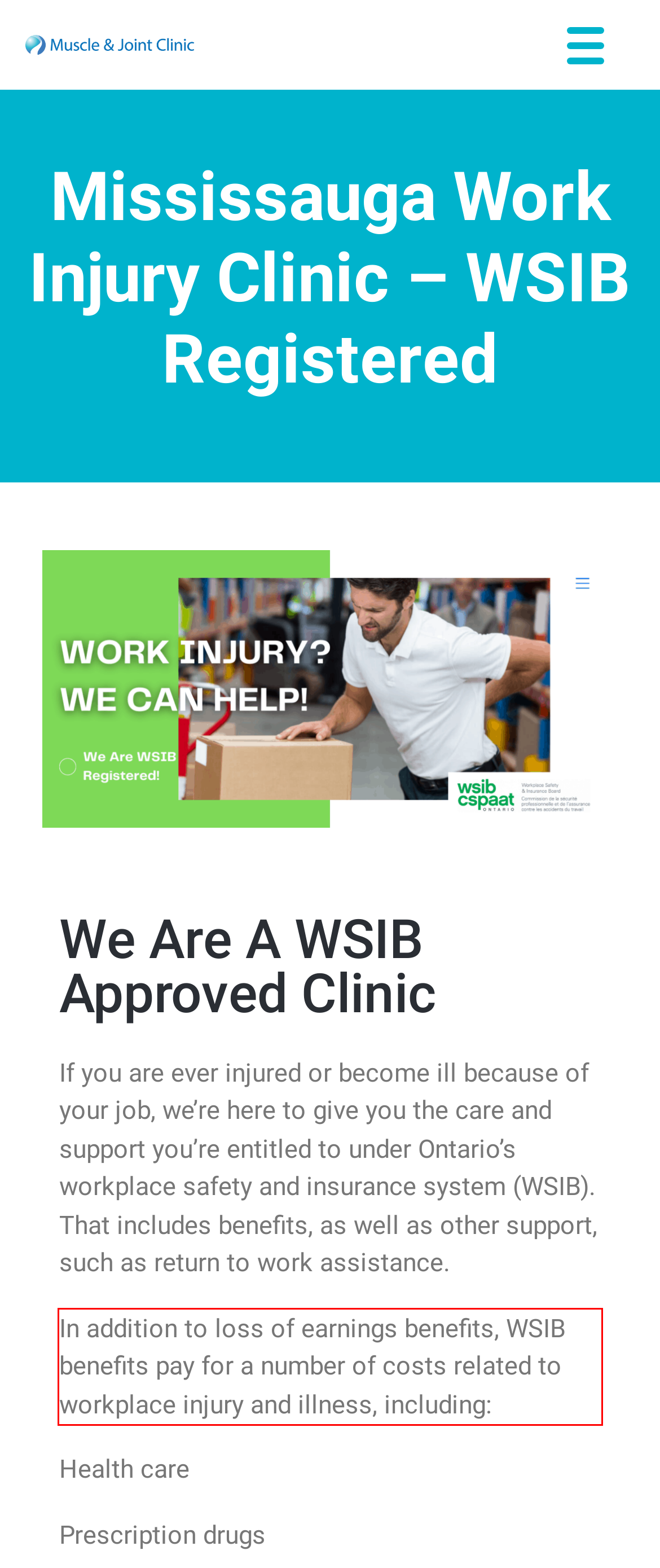You have a screenshot of a webpage with a red bounding box. Identify and extract the text content located inside the red bounding box.

In addition to loss of earnings benefits, WSIB benefits pay for a number of costs related to workplace injury and illness, including: